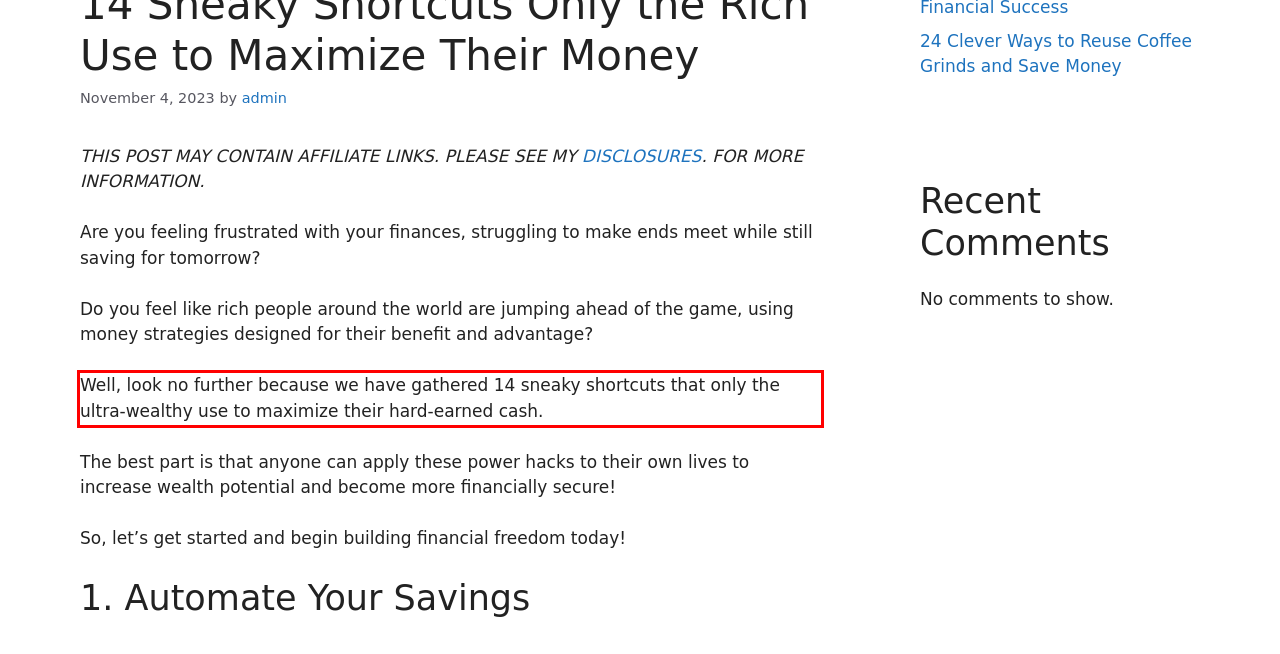You are given a screenshot showing a webpage with a red bounding box. Perform OCR to capture the text within the red bounding box.

Well, look no further because we have gathered 14 sneaky shortcuts that only the ultra-wealthy use to maximize their hard-earned cash.